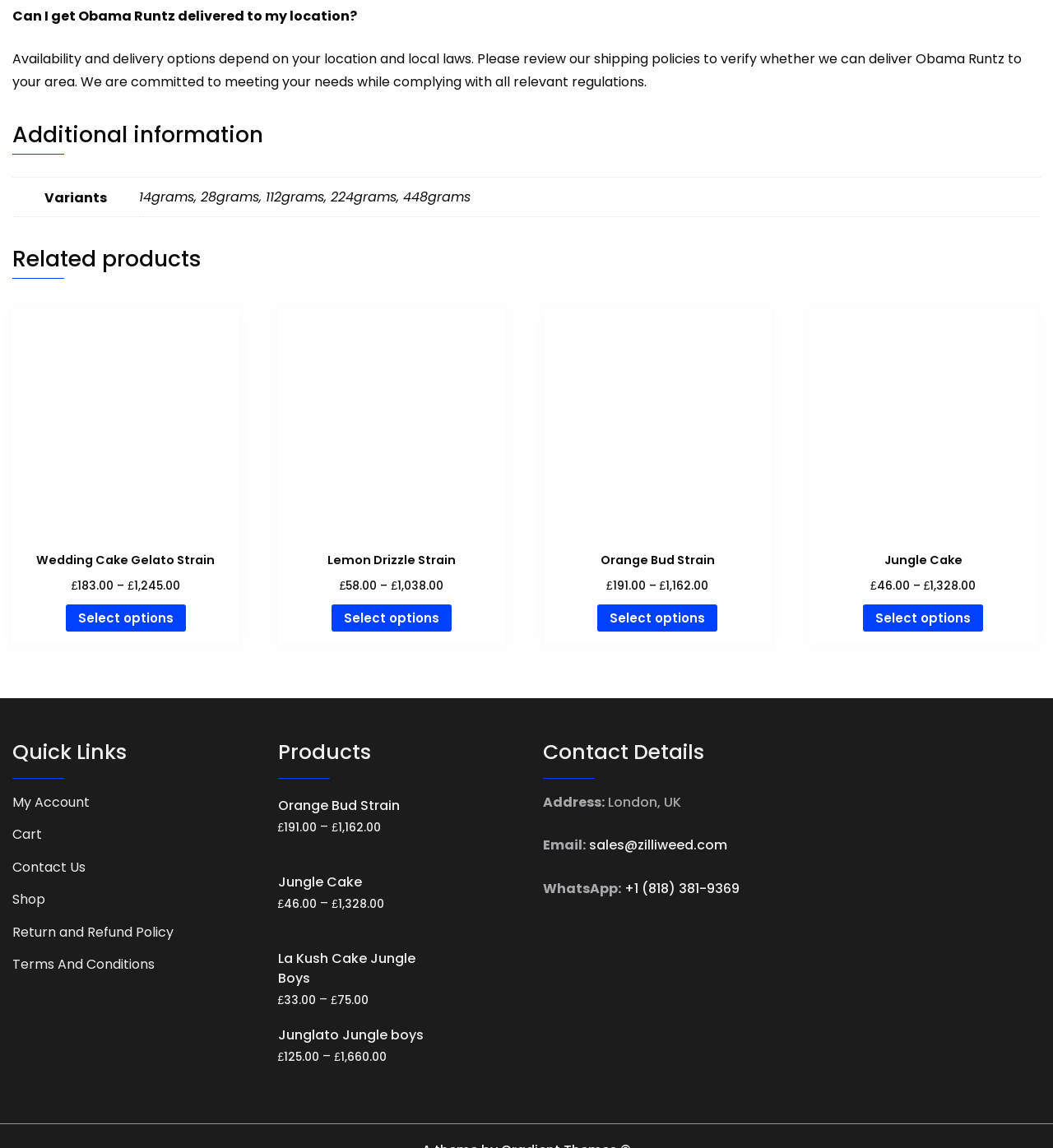What is the WhatsApp contact number?
Observe the image and answer the question with a one-word or short phrase response.

+1 (818) 381-9369